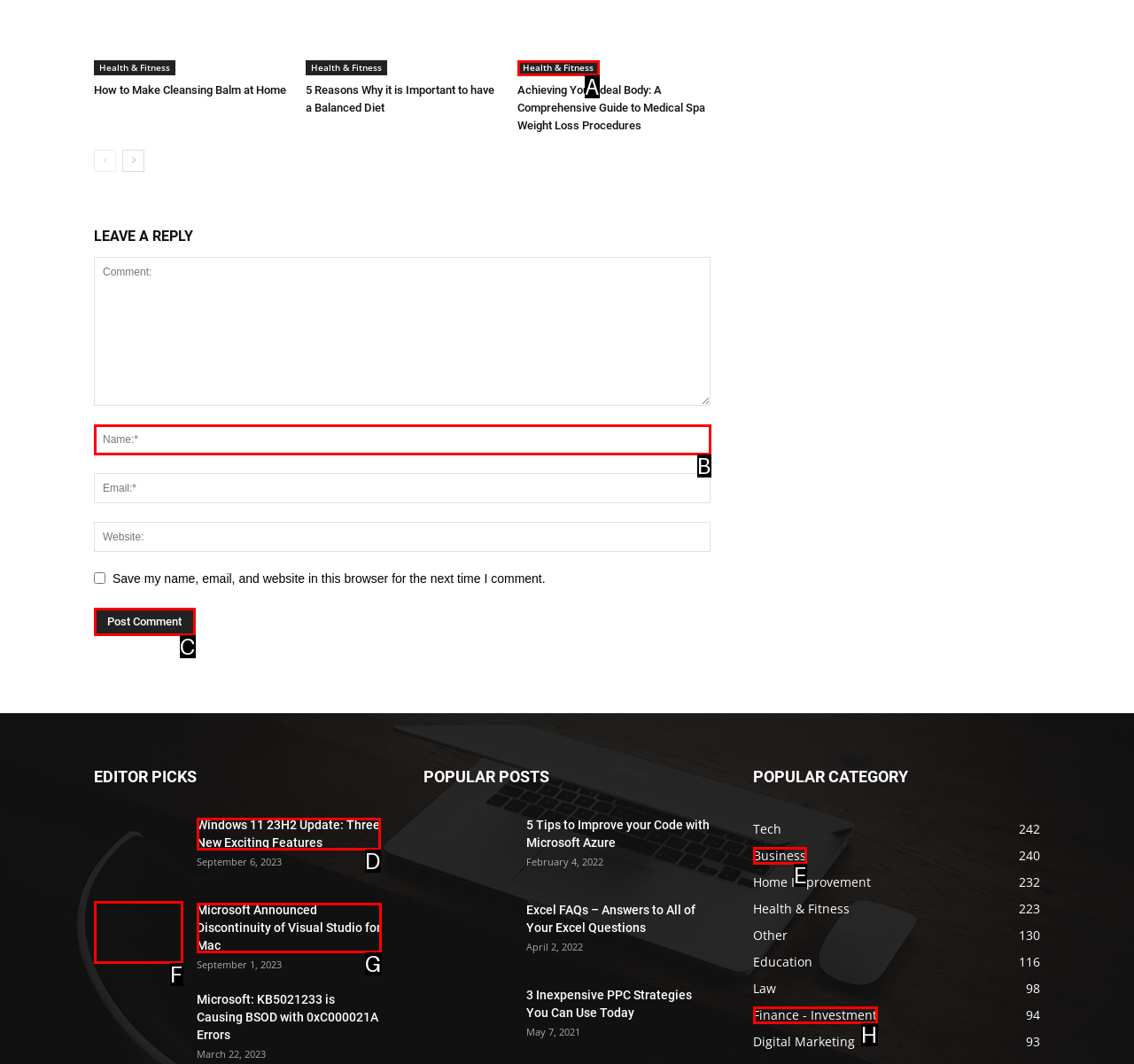Identify the letter corresponding to the UI element that matches this description: Business240
Answer using only the letter from the provided options.

E